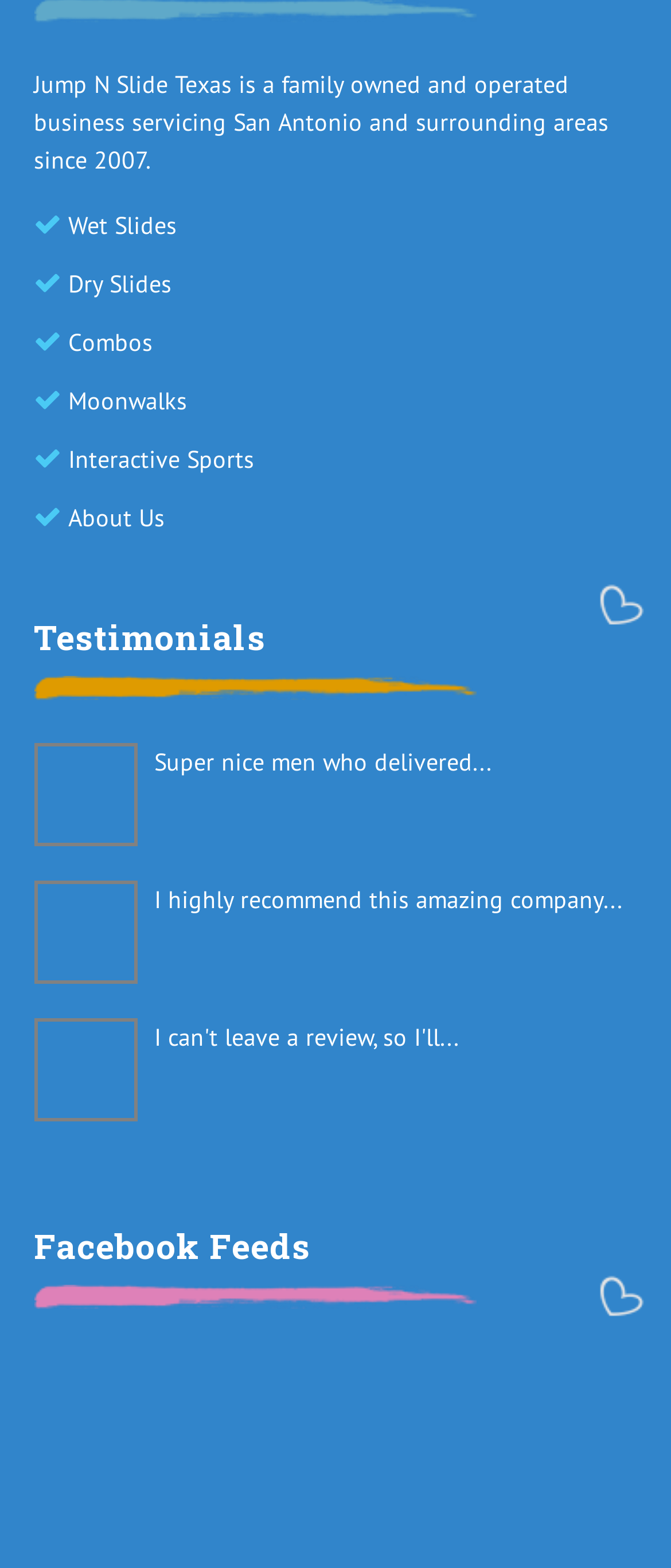Please specify the coordinates of the bounding box for the element that should be clicked to carry out this instruction: "Read Testimonials". The coordinates must be four float numbers between 0 and 1, formatted as [left, top, right, bottom].

[0.05, 0.392, 0.95, 0.446]